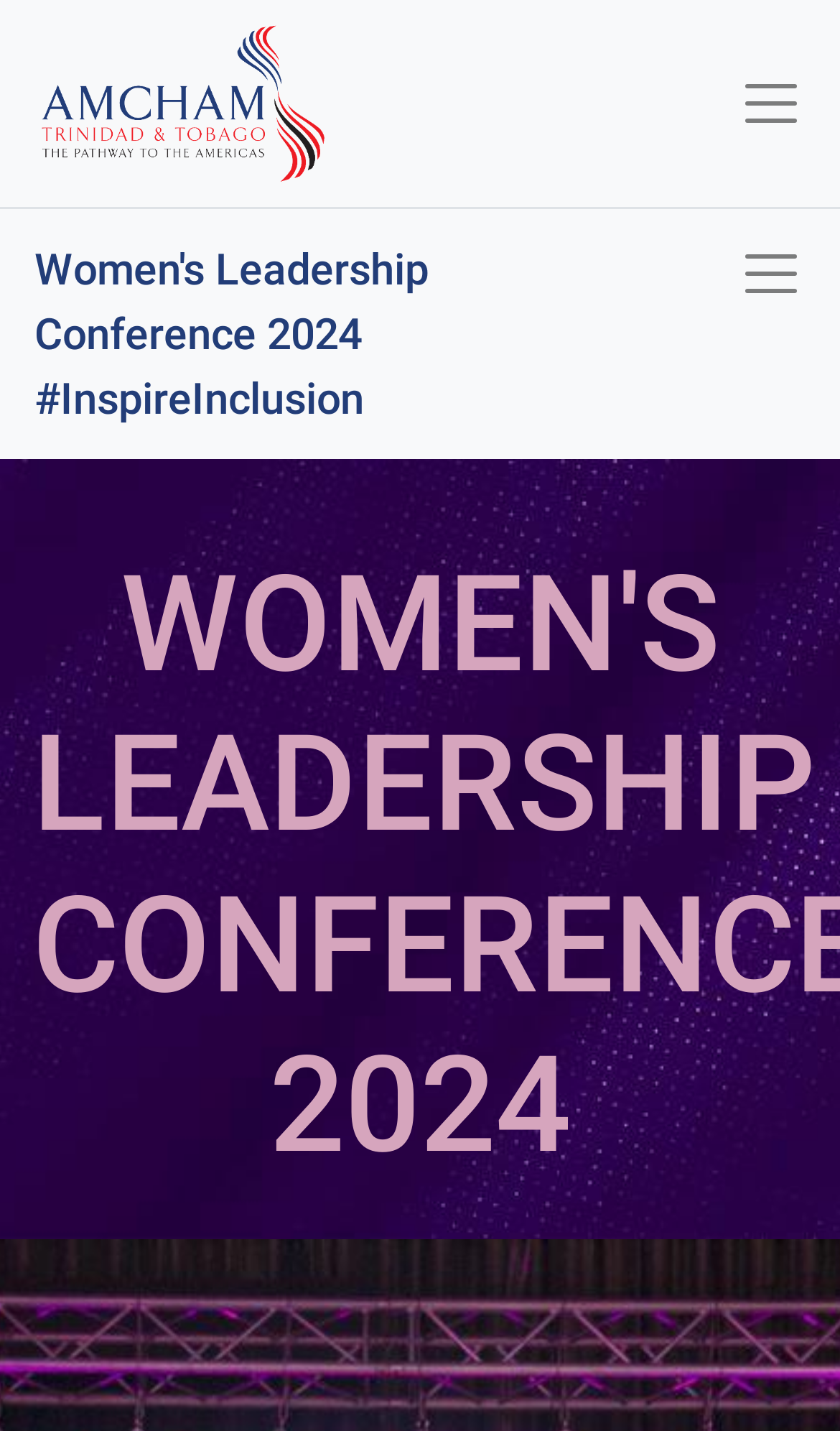Given the element description Women's Leadership Conference 2024 #InspireInclusion, specify the bounding box coordinates of the corresponding UI element in the format (top-left x, top-left y, bottom-right x, bottom-right y). All values must be between 0 and 1.

[0.041, 0.158, 0.754, 0.309]